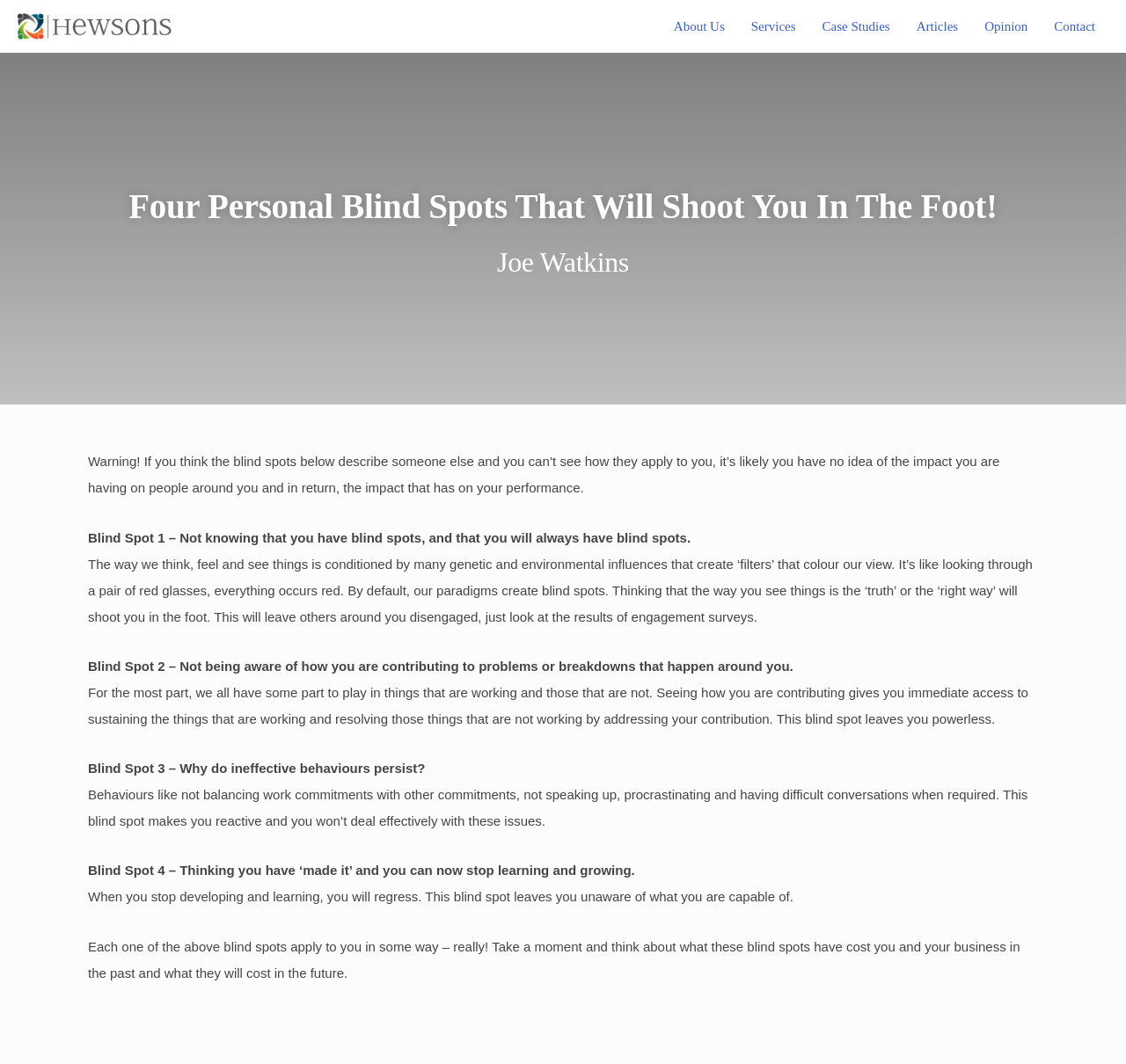Provide an in-depth description of the elements and layout of the webpage.

The webpage appears to be an article or blog post discussing personal blind spots that can hinder one's performance. At the top left corner, there is a link "Link 1" accompanied by an image related to executive coaching. 

Below this, there is a navigation menu "Site Navigation" that spans across the top of the page, containing several links: "About Us", "Services", "Case Studies", "Articles", "Opinion", and "Contact". 

The main content of the page is headed by a title "Four Personal Blind Spots That Will Shoot You In The Foot!" followed by a warning message that cautions readers about being unaware of their own blind spots. 

The article then proceeds to discuss four personal blind spots, each with a descriptive paragraph. The blind spots are: not knowing that you have blind spots, not being aware of how you contribute to problems, why ineffective behaviors persist, and thinking you have "made it" and can stop learning and growing. 

Each blind spot is described in a separate paragraph, and the text is arranged in a vertical column, with the paragraphs flowing from top to bottom. The article concludes with a message encouraging readers to reflect on how these blind spots have affected them in the past and may affect them in the future.